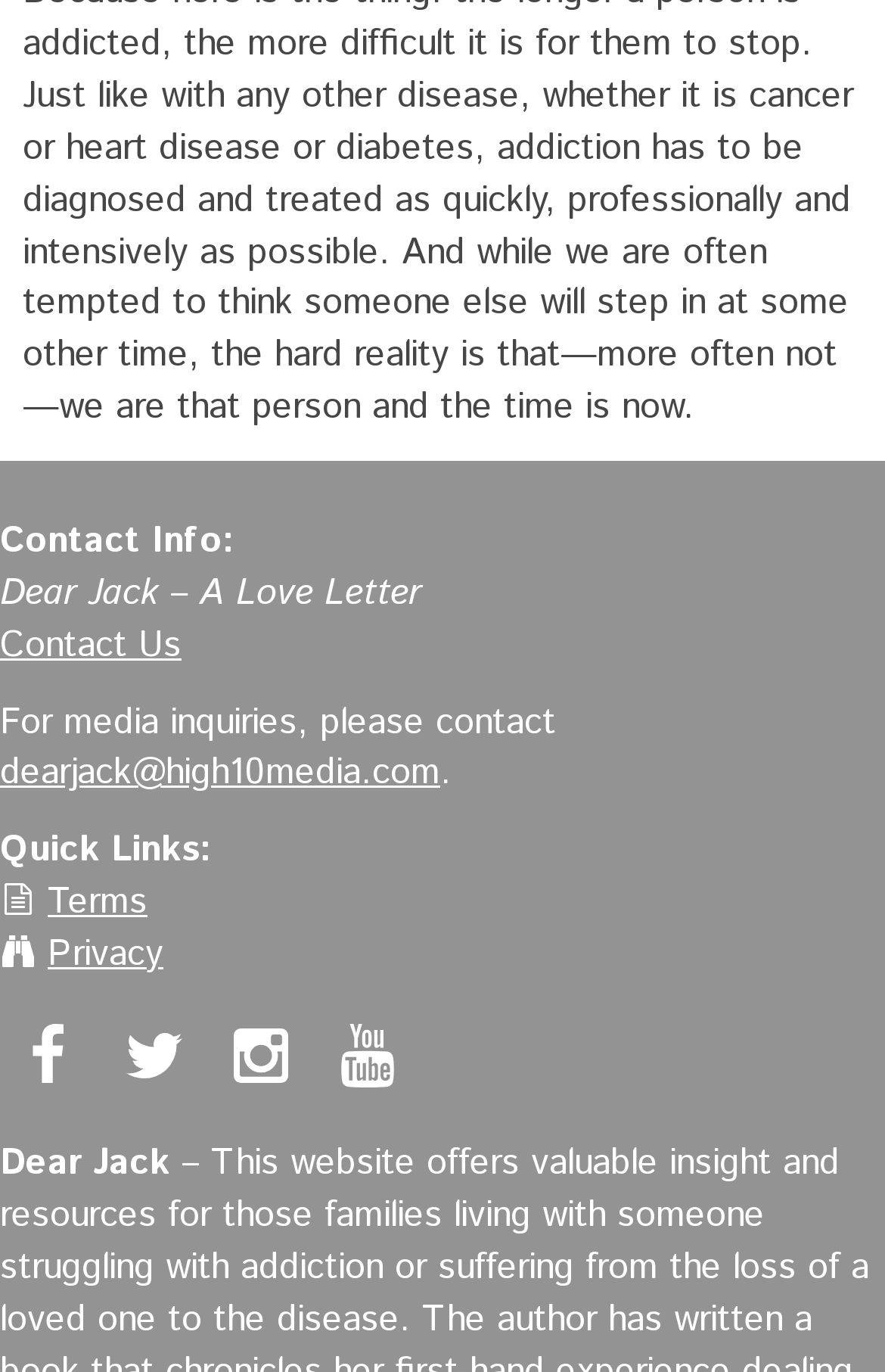From the webpage screenshot, predict the bounding box of the UI element that matches this description: "Terms".

[0.054, 0.639, 0.167, 0.677]